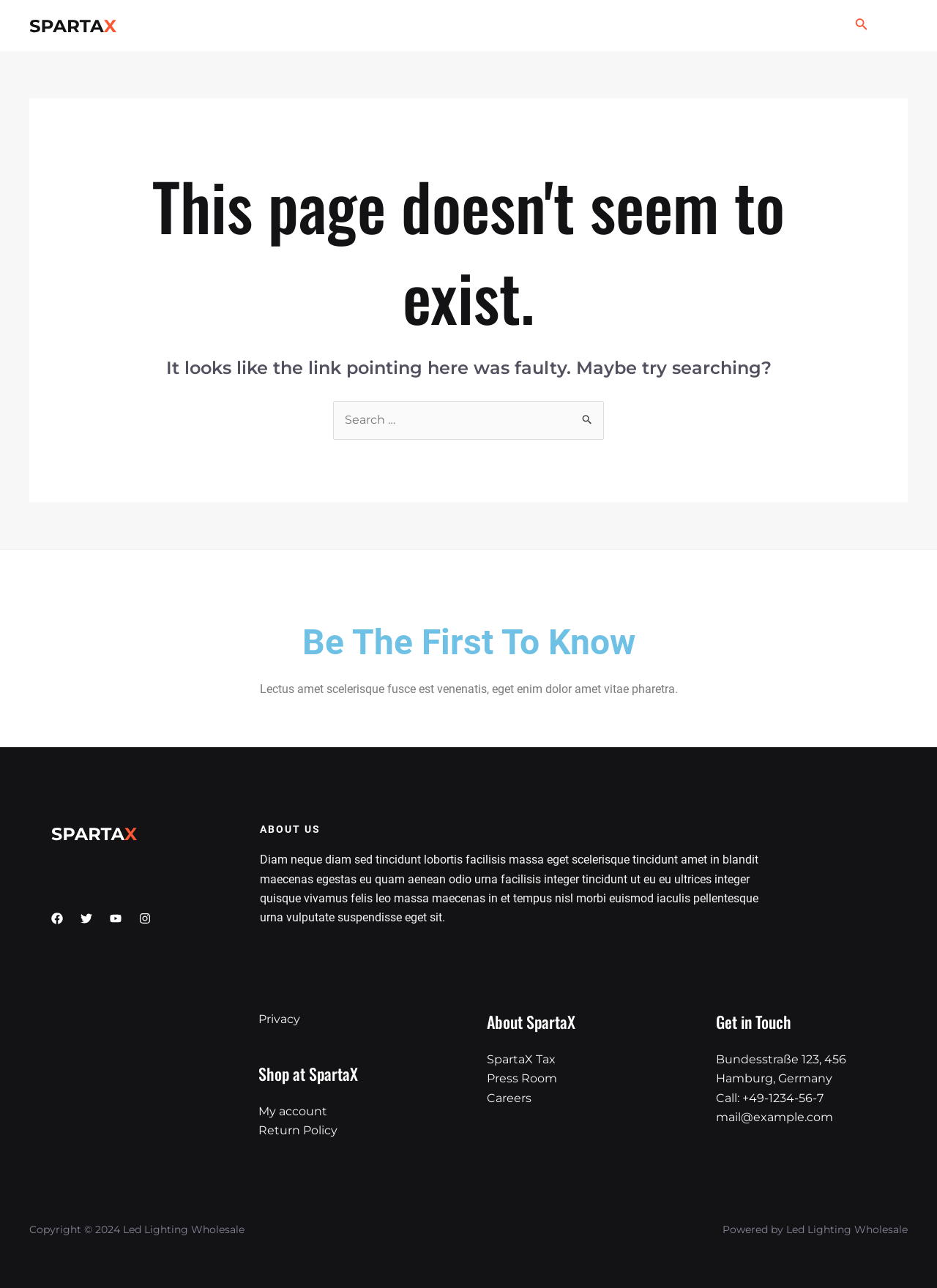What is the address of Led Lighting Wholesale?
Please answer the question with a detailed response using the information from the screenshot.

The address is displayed in the footer section of the page, under the 'Get in Touch' heading. It includes the street address, city, and country.